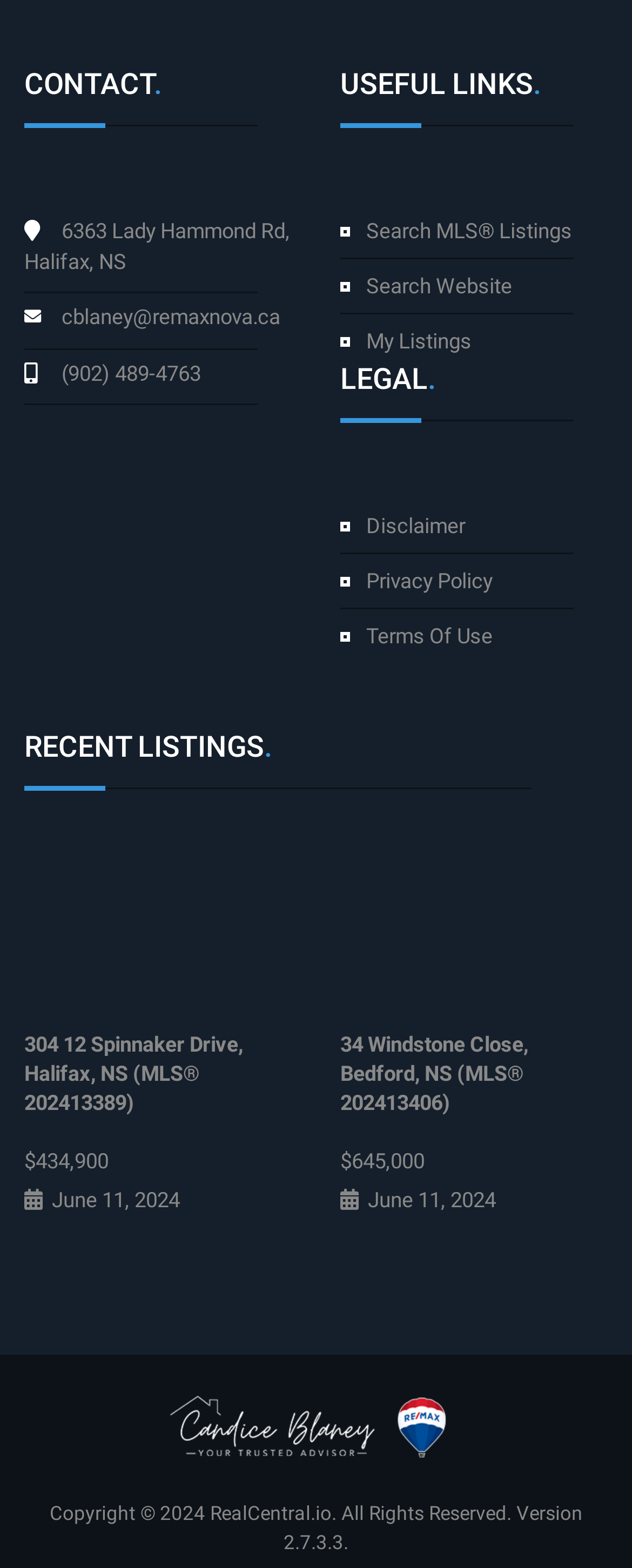Identify the bounding box coordinates of the region that needs to be clicked to carry out this instruction: "Visit RealCentral.io". Provide these coordinates as four float numbers ranging from 0 to 1, i.e., [left, top, right, bottom].

[0.332, 0.958, 0.524, 0.972]